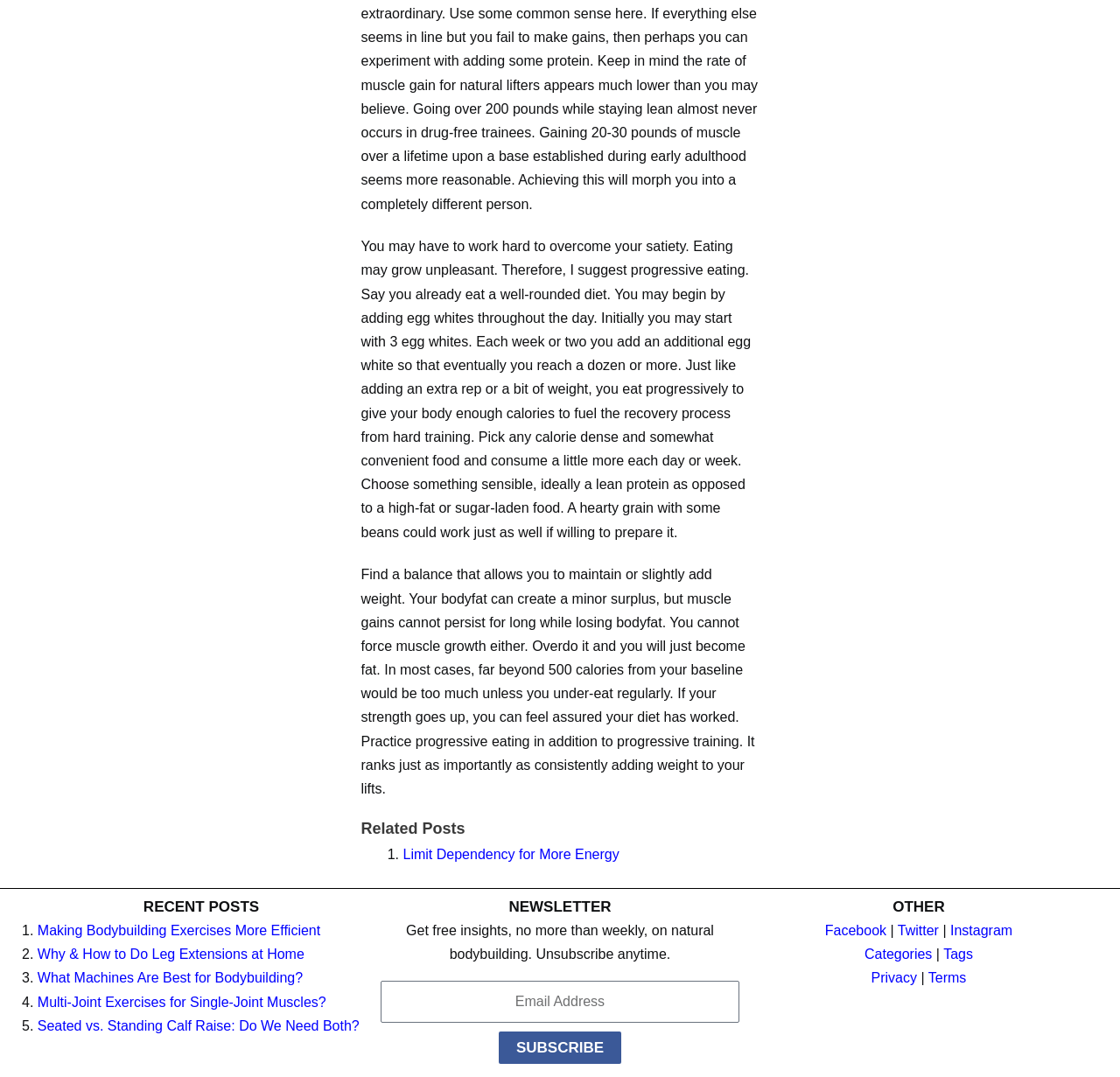Using the information in the image, give a detailed answer to the following question: How many social media platforms are linked?

The webpage links to three social media platforms: Facebook, Twitter, and Instagram, allowing users to connect with the website's author or community on these platforms.